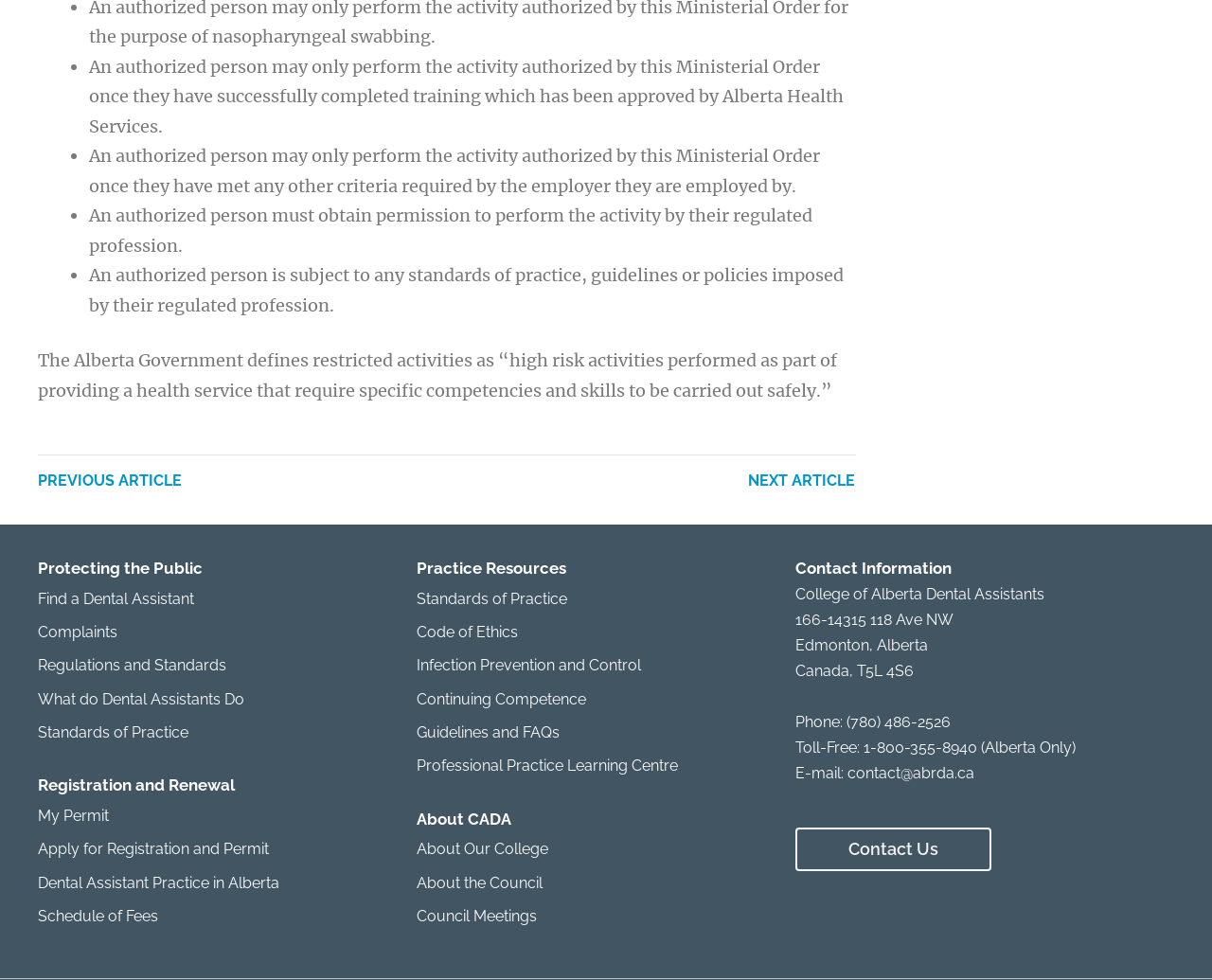Identify the bounding box coordinates for the element that needs to be clicked to fulfill this instruction: "View 'Standards of Practice'". Provide the coordinates in the format of four float numbers between 0 and 1: [left, top, right, bottom].

[0.344, 0.594, 0.656, 0.628]